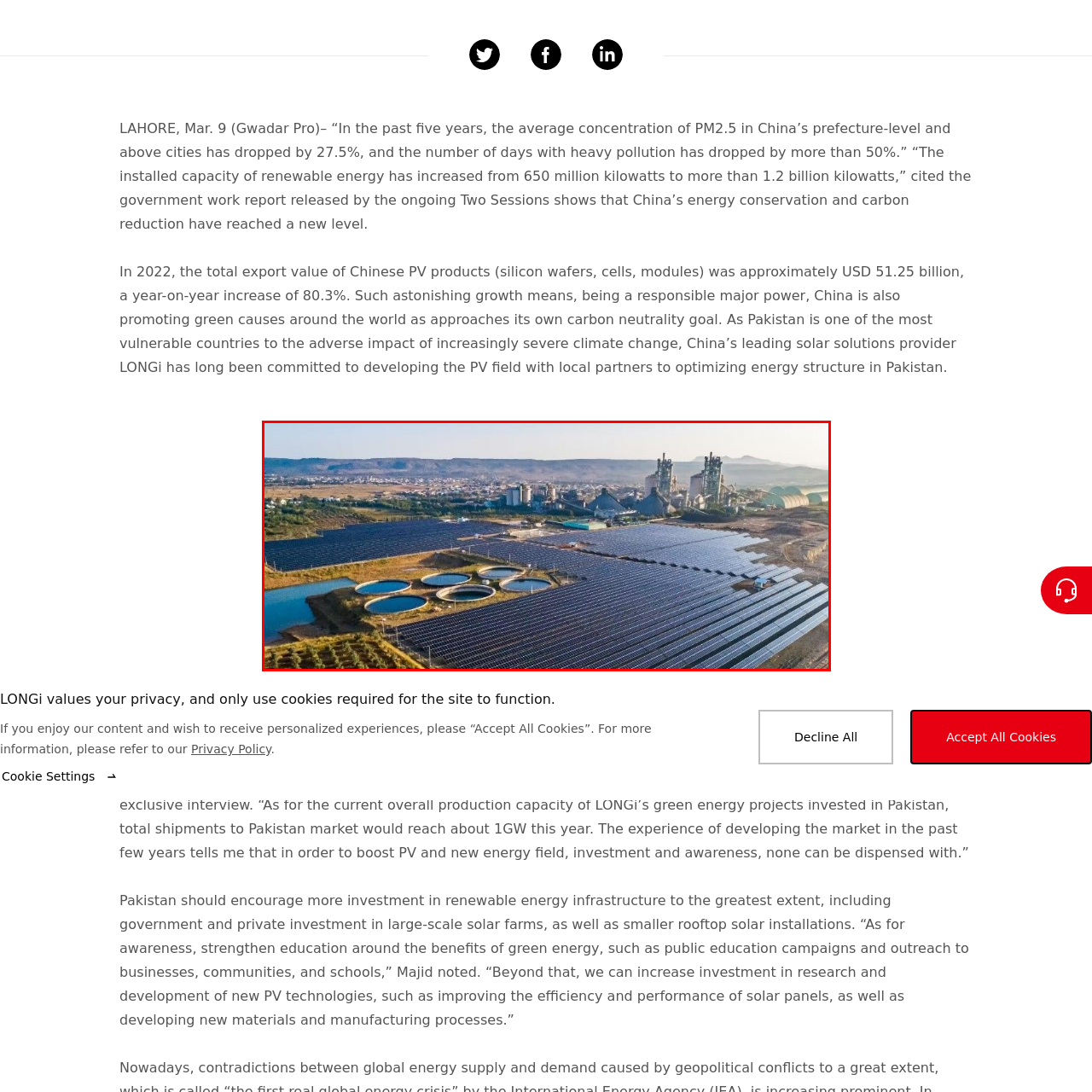Analyze the picture enclosed by the red bounding box and provide a single-word or phrase answer to this question:
What is the purpose of this project?

To support green initiatives